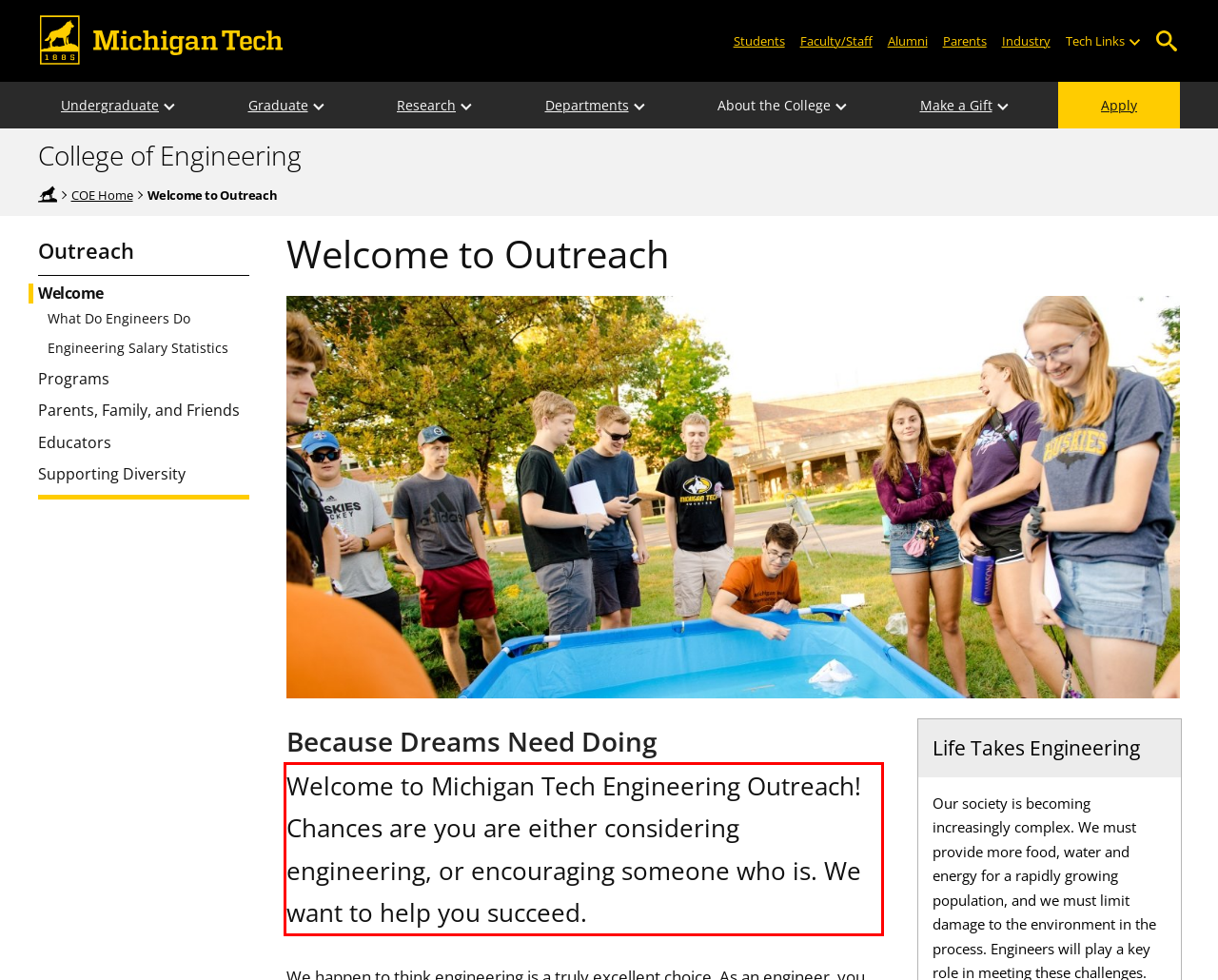The screenshot you have been given contains a UI element surrounded by a red rectangle. Use OCR to read and extract the text inside this red rectangle.

Welcome to Michigan Tech Engineering Outreach! Chances are you are either considering engineering, or encouraging someone who is. We want to help you succeed.